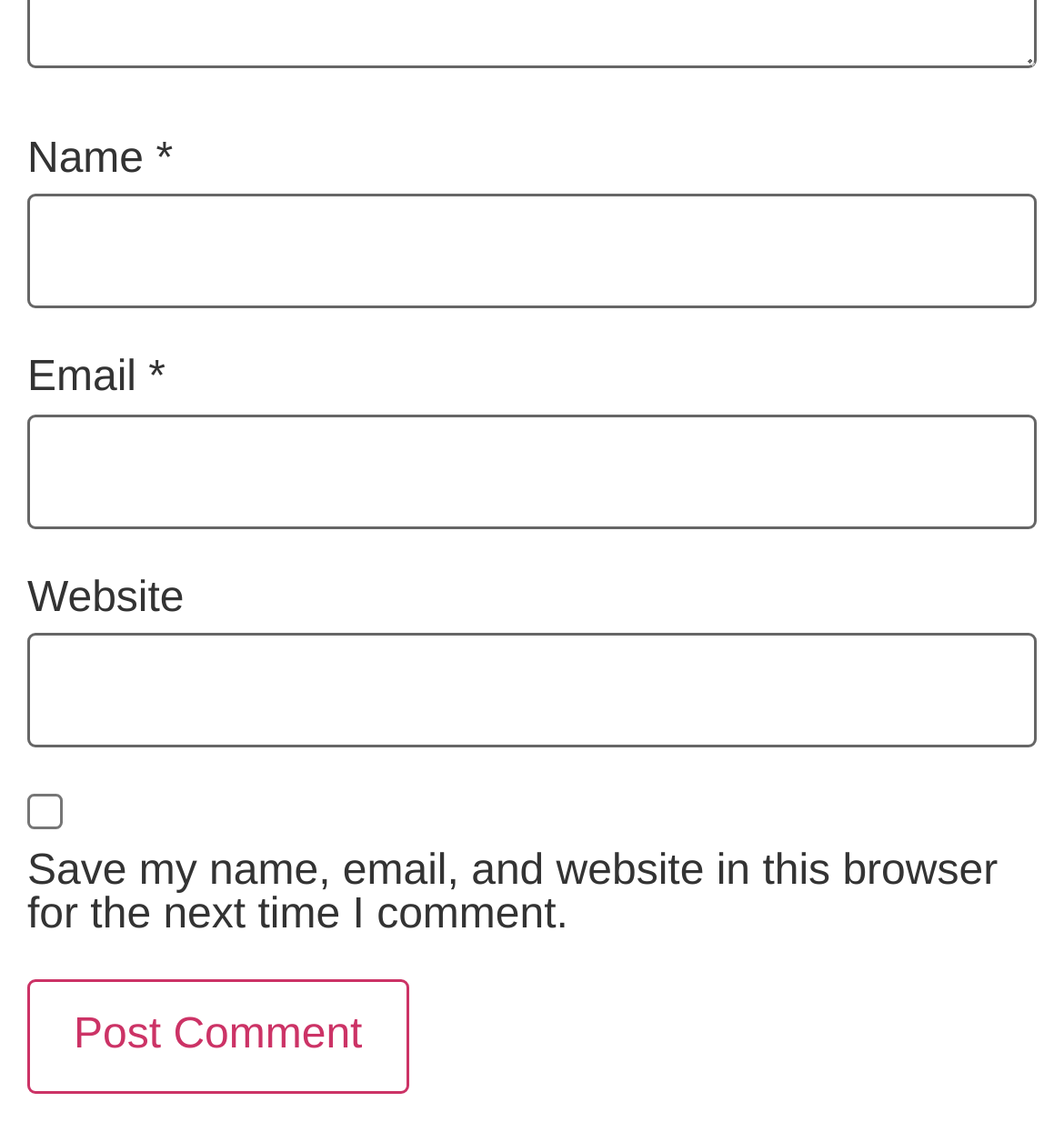Using the provided description: "alt="RU Logo 2024"", find the bounding box coordinates of the corresponding UI element. The output should be four float numbers between 0 and 1, in the format [left, top, right, bottom].

None